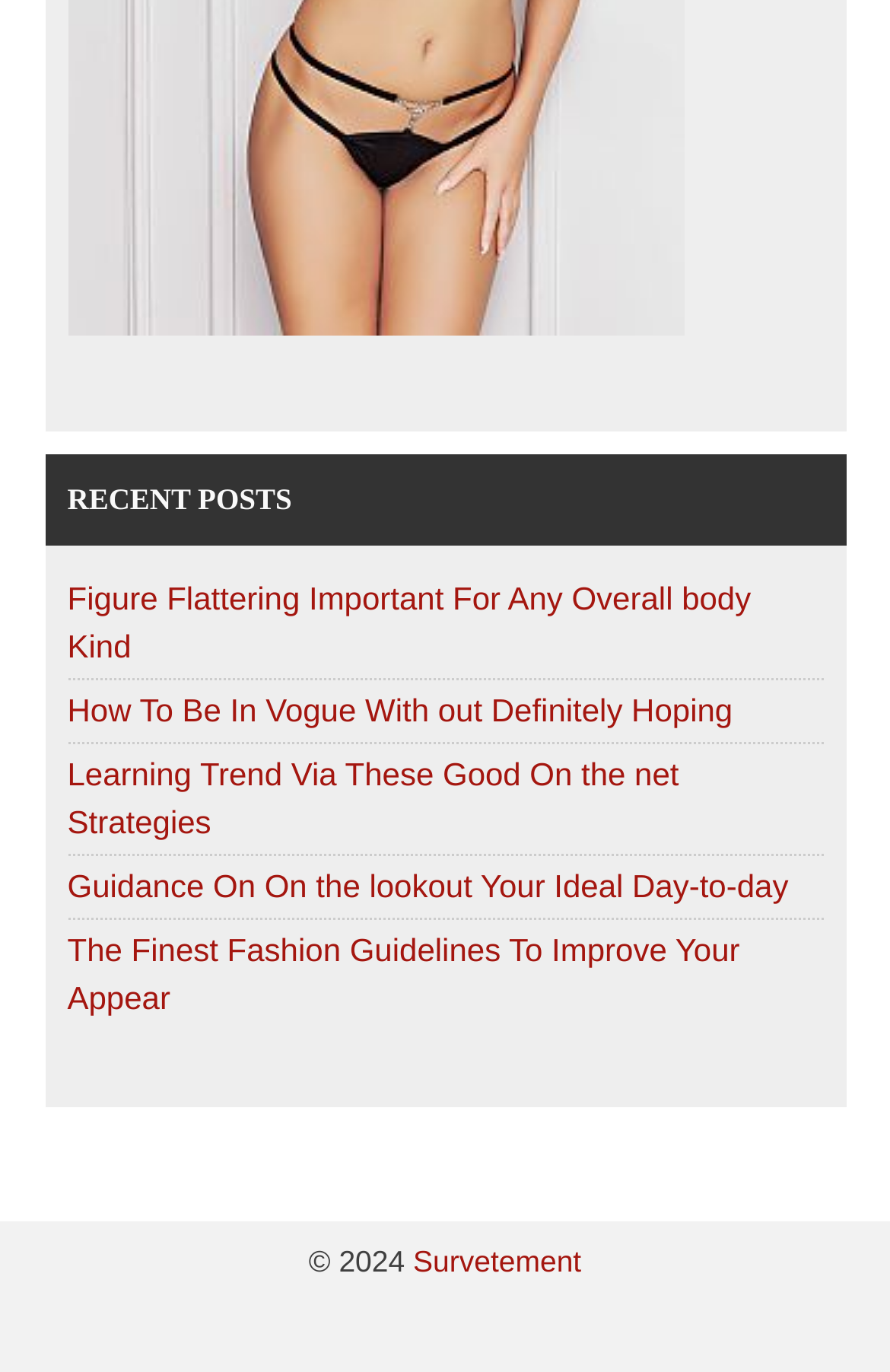Extract the bounding box coordinates for the UI element described by the text: "Survetement". The coordinates should be in the form of [left, top, right, bottom] with values between 0 and 1.

[0.464, 0.906, 0.653, 0.931]